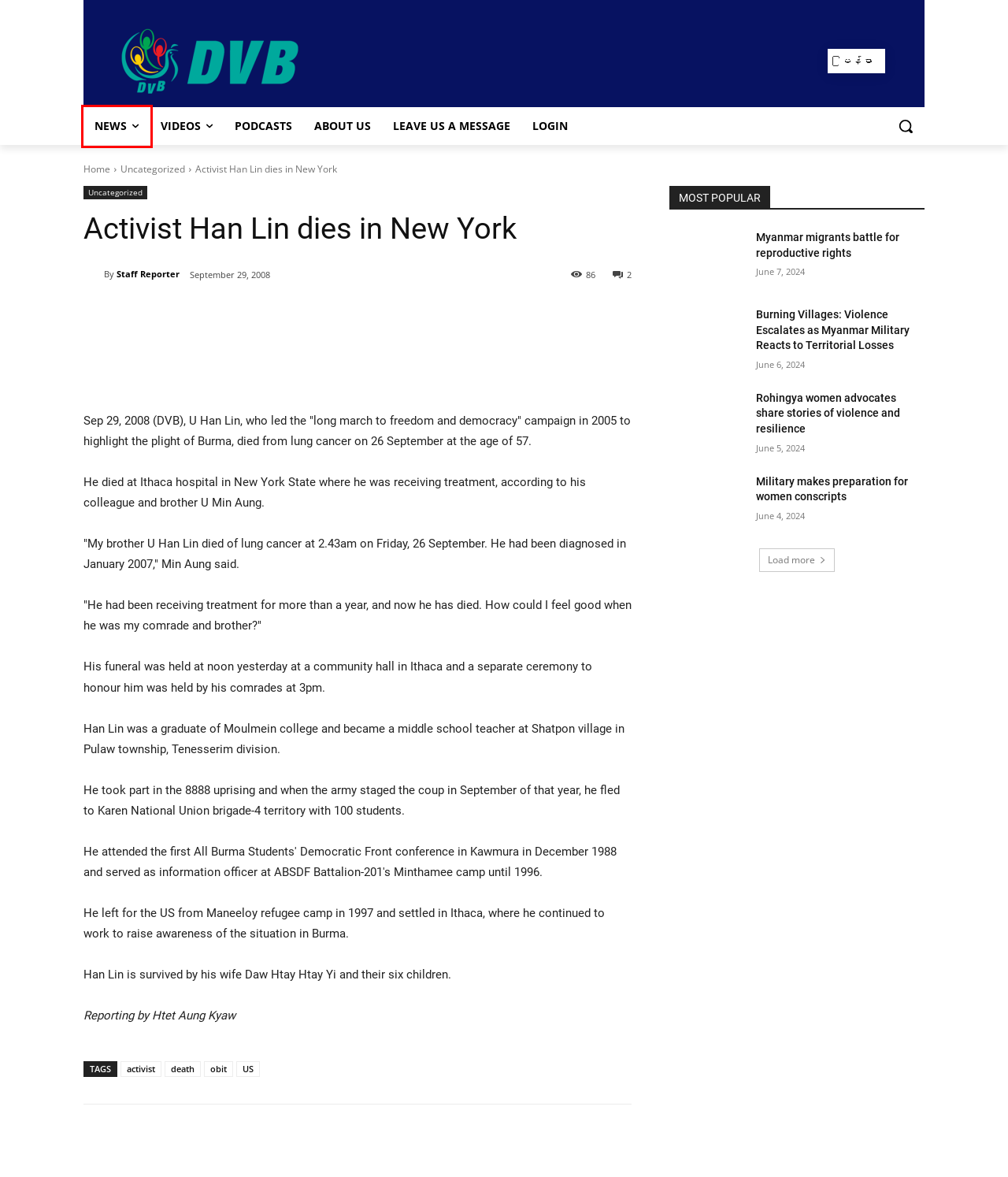A screenshot of a webpage is given, marked with a red bounding box around a UI element. Please select the most appropriate webpage description that fits the new page after clicking the highlighted element. Here are the candidates:
A. Military makes preparation for women conscripts - DVB
B. Videos Archives - DVB
C. migrant rights Archives - DVB
D. Login - DVB
E. obit Archives - DVB
F. Home - DVB
G. Uncategorized Archives - DVB
H. News Archives - DVB

H